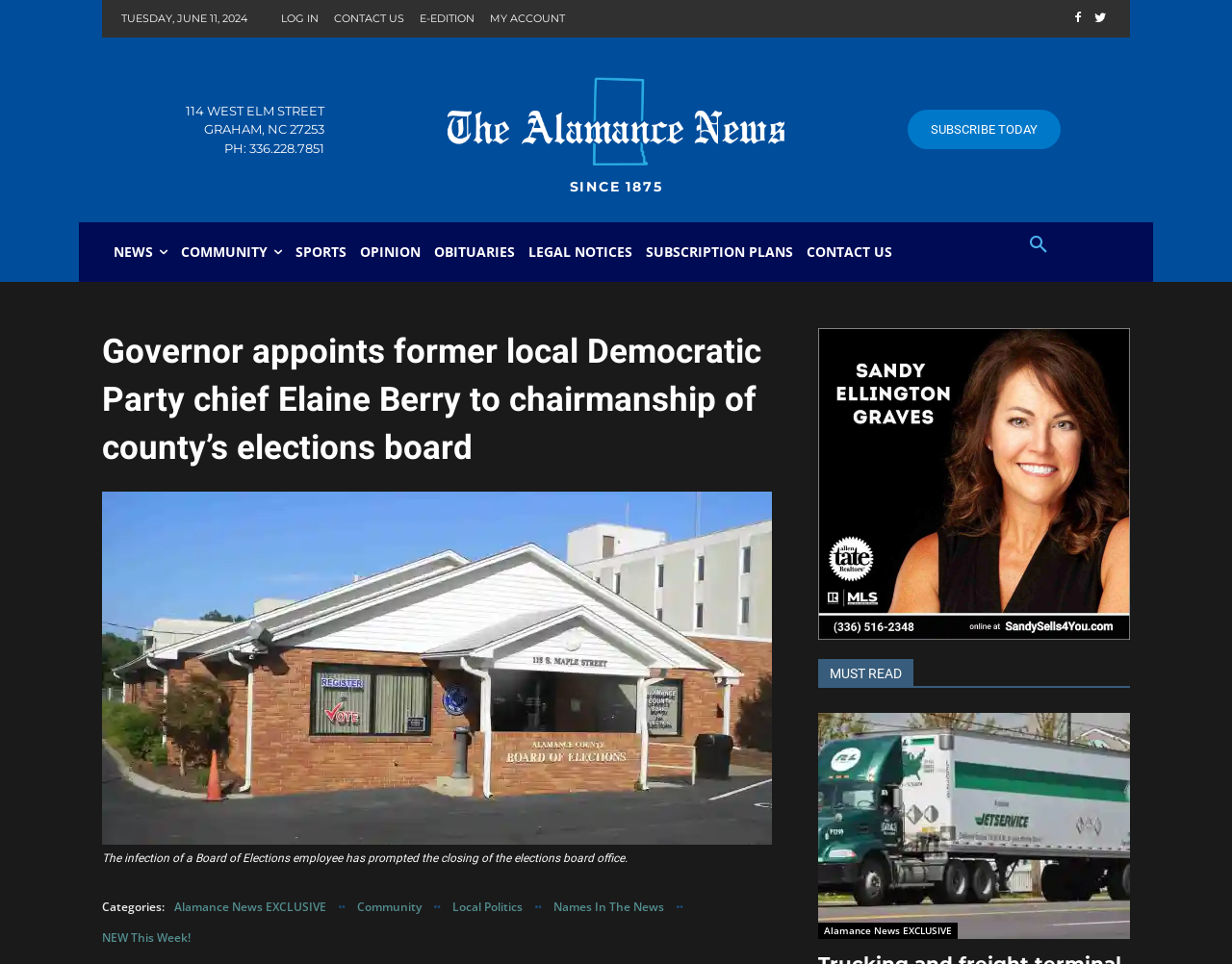Find and specify the bounding box coordinates that correspond to the clickable region for the instruction: "Search for something".

[0.824, 0.23, 0.862, 0.278]